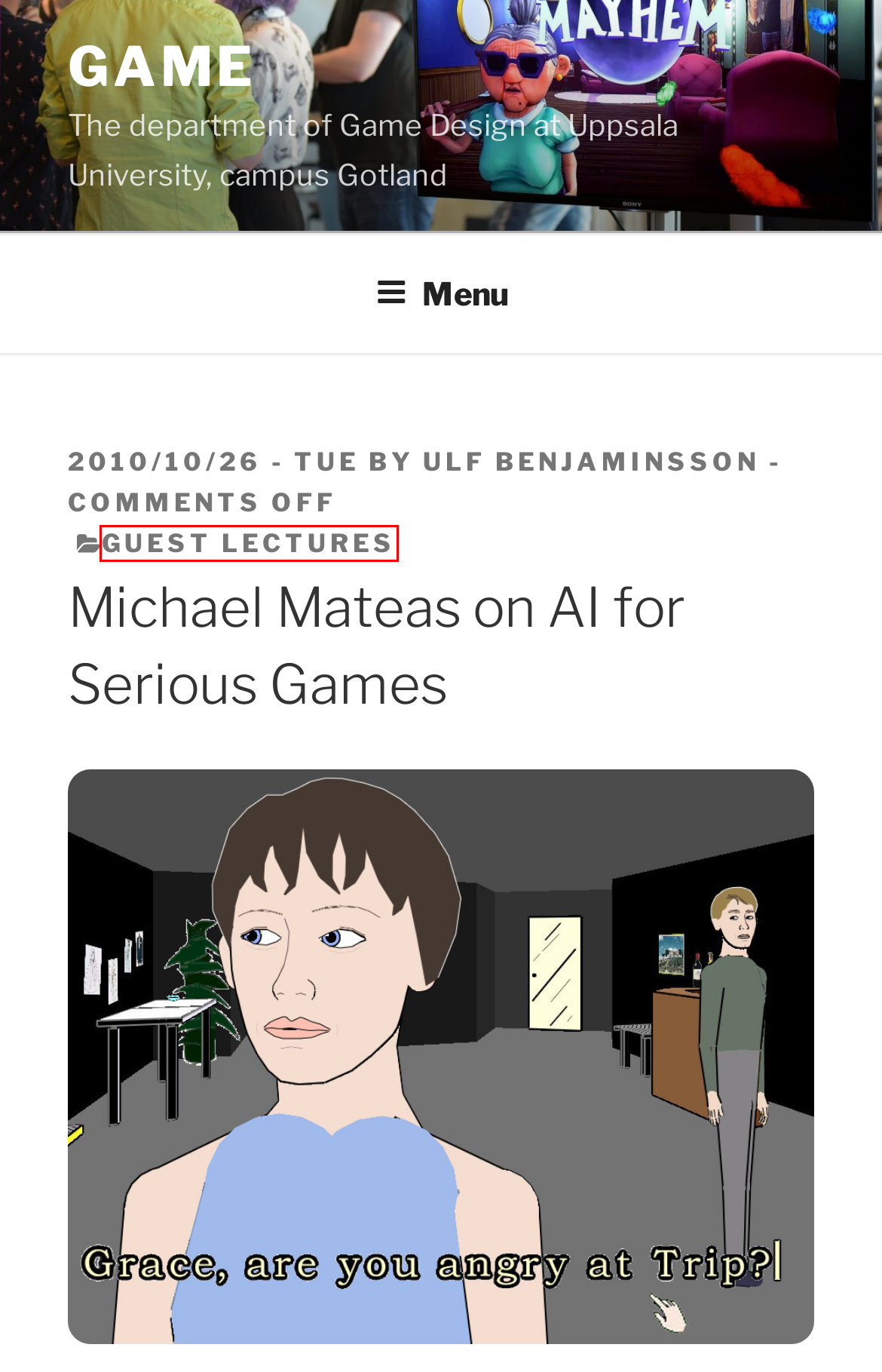You have a screenshot showing a webpage with a red bounding box around a UI element. Choose the webpage description that best matches the new page after clicking the highlighted element. Here are the options:
A. GAME – The department of Game Design at Uppsala University, campus Gotland
B. Guest Lectures – GAME
C. GGC 2013 – GAME
D. Gotland Game Conference 2024 – Join us 3rd to 5th of June 2024 in Visby, Gotland, Sweden!
E. GGC 2014 – GAME
F. Ulf Benjaminsson – GAME
G. winners 2009 – GAME
H. Home Page | EIS

B